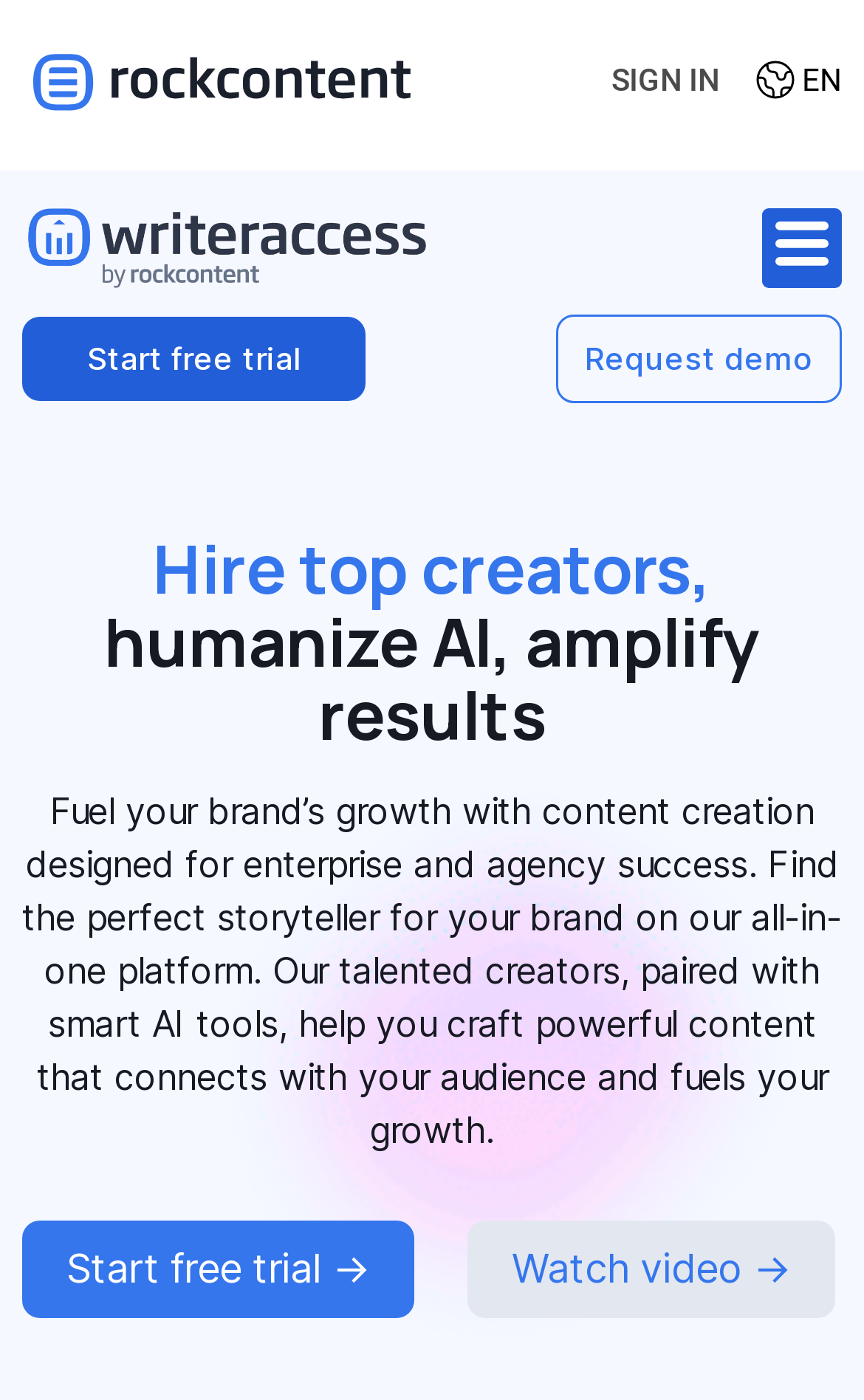What is the logo of the platform?
Answer with a single word or phrase by referring to the visual content.

WriterAccess